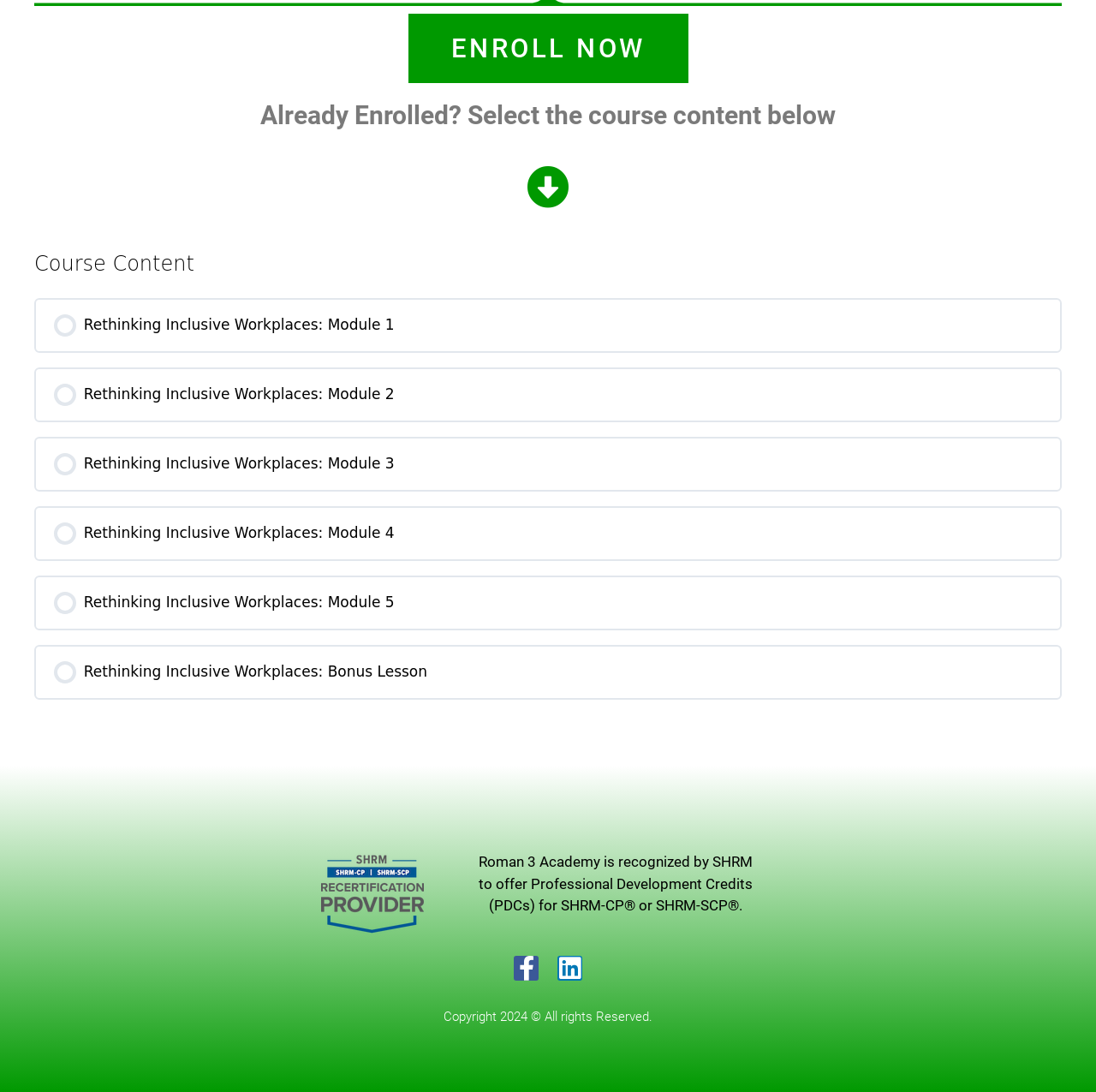Based on the description "Rethinking Inclusive Workplaces: Module 3", find the bounding box of the specified UI element.

[0.033, 0.402, 0.967, 0.449]